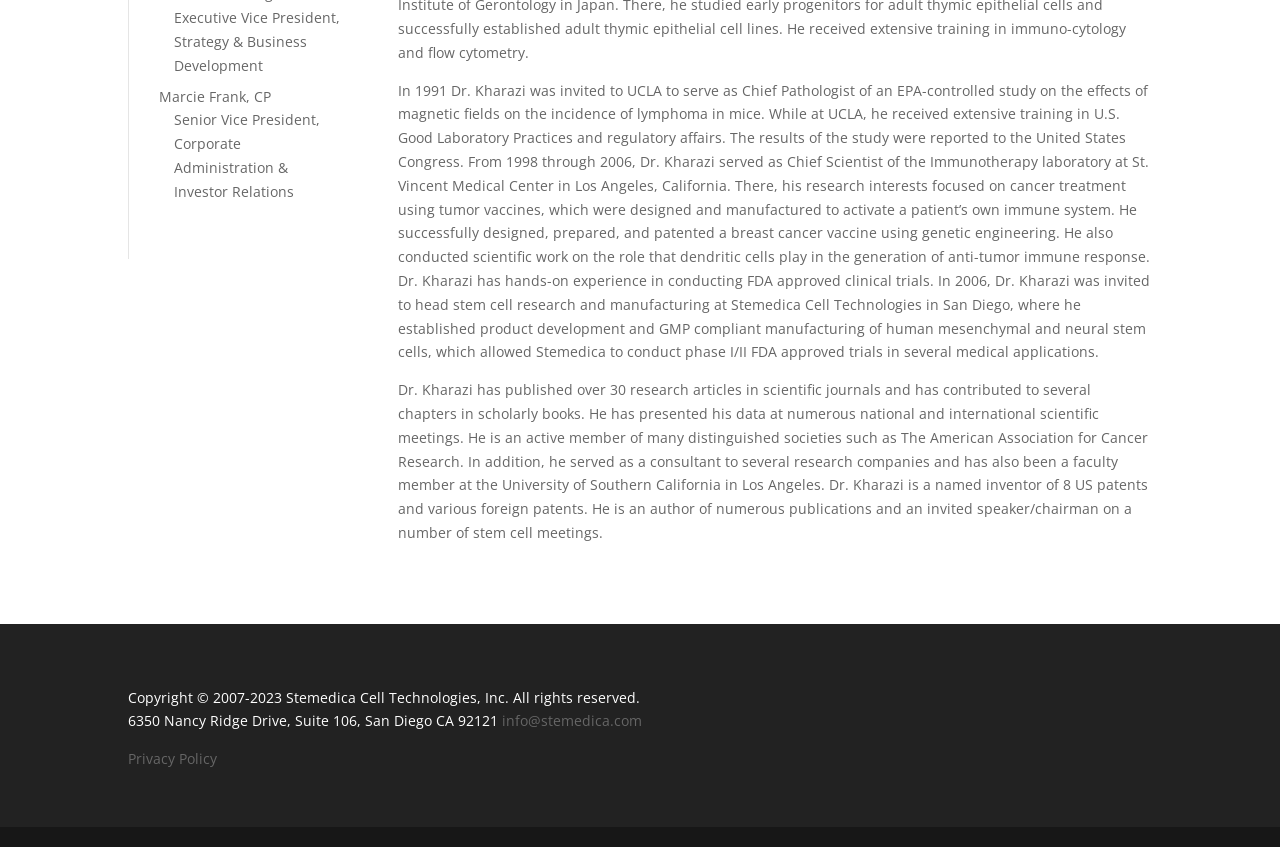Provide the bounding box coordinates of the HTML element this sentence describes: "Marcie Frank, CP". The bounding box coordinates consist of four float numbers between 0 and 1, i.e., [left, top, right, bottom].

[0.124, 0.102, 0.212, 0.125]